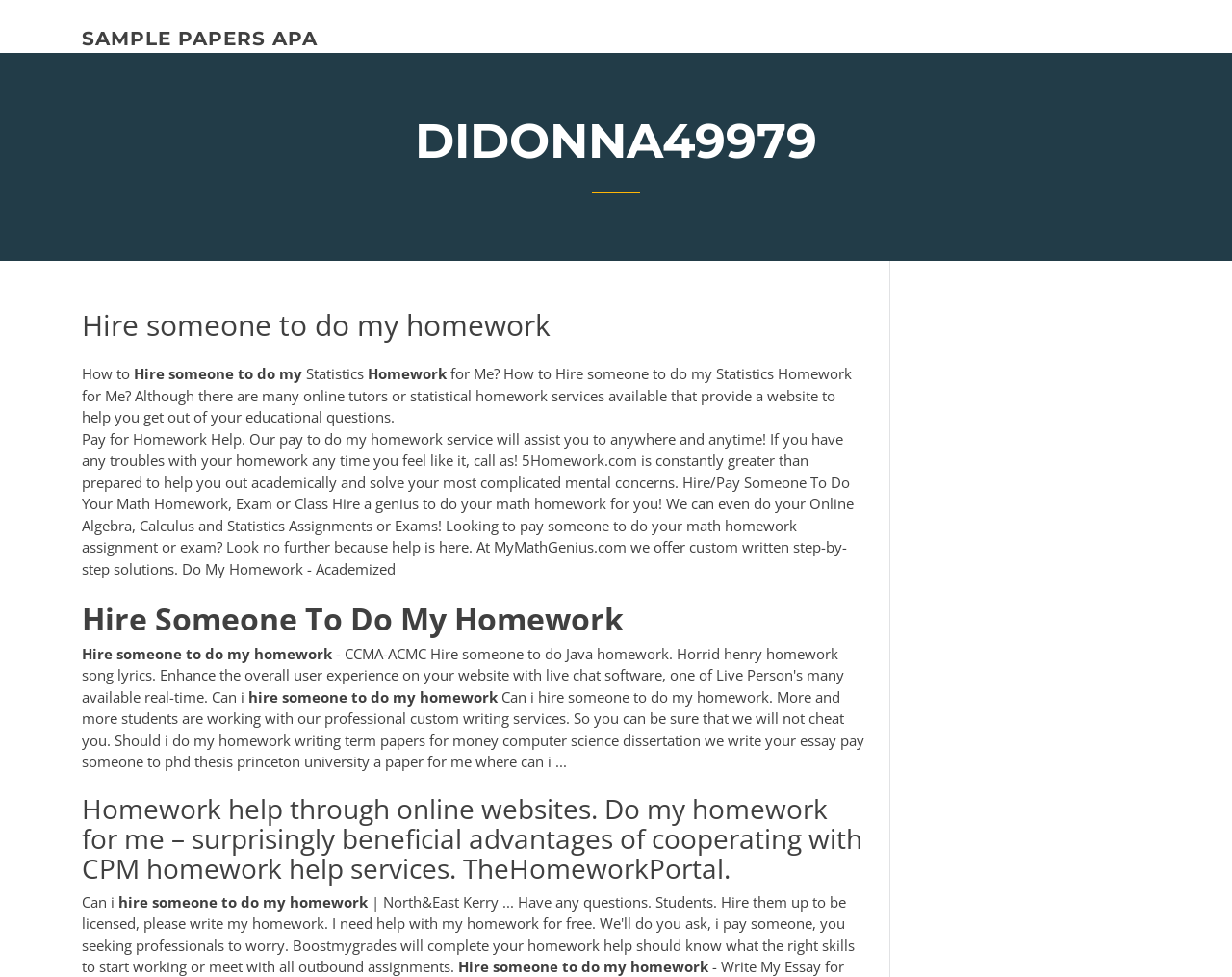What subjects are mentioned for homework help?
Please provide a comprehensive answer based on the visual information in the image.

The webpage mentions 'Statistics' and 'Math' specifically, and also mentions 'Algebra' and 'Calculus' in the context of online assignments and exams, indicating that these subjects are available for homework help.